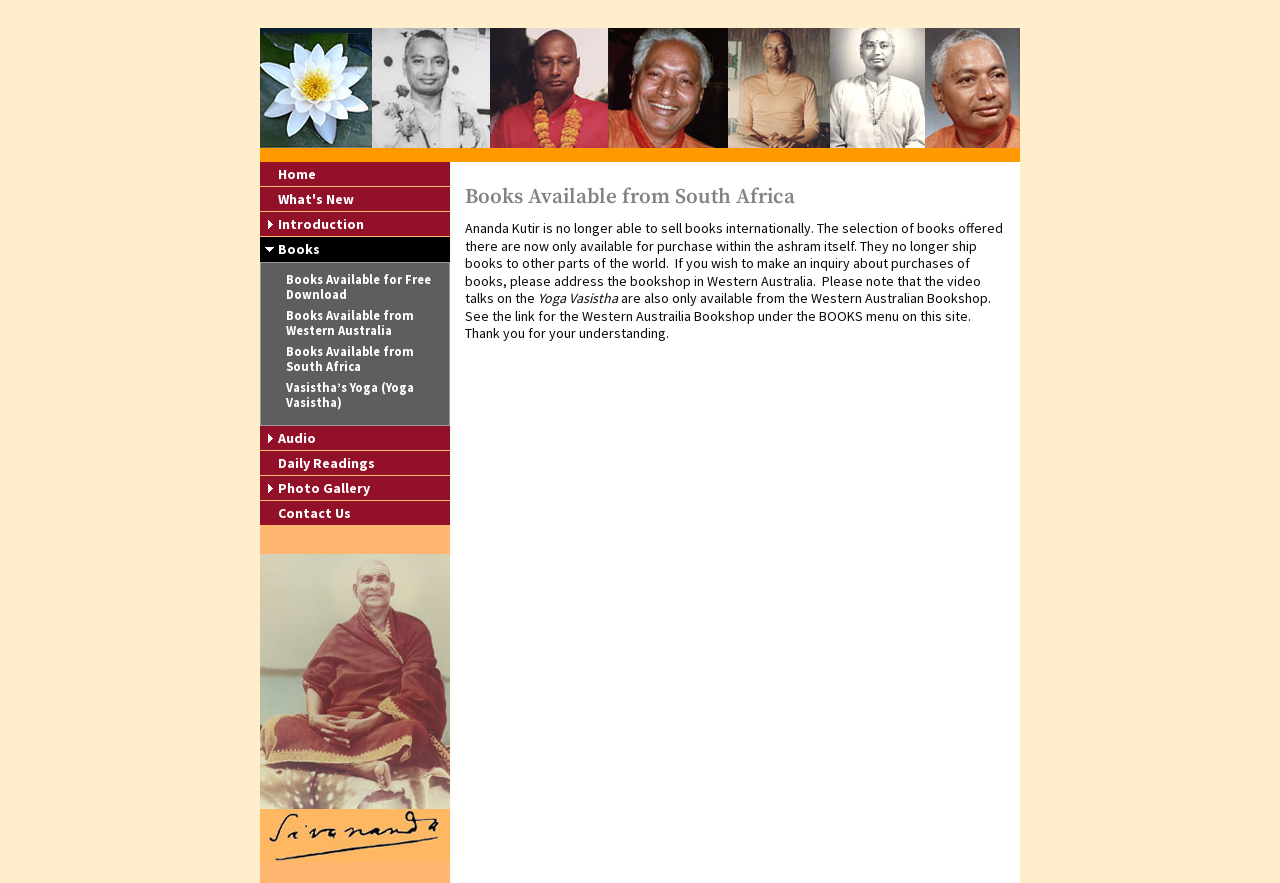What is the topic of the daily readings on this website?
Using the information presented in the image, please offer a detailed response to the question.

The webpage provides a link to daily readings, but it does not specify the topic of the daily readings.